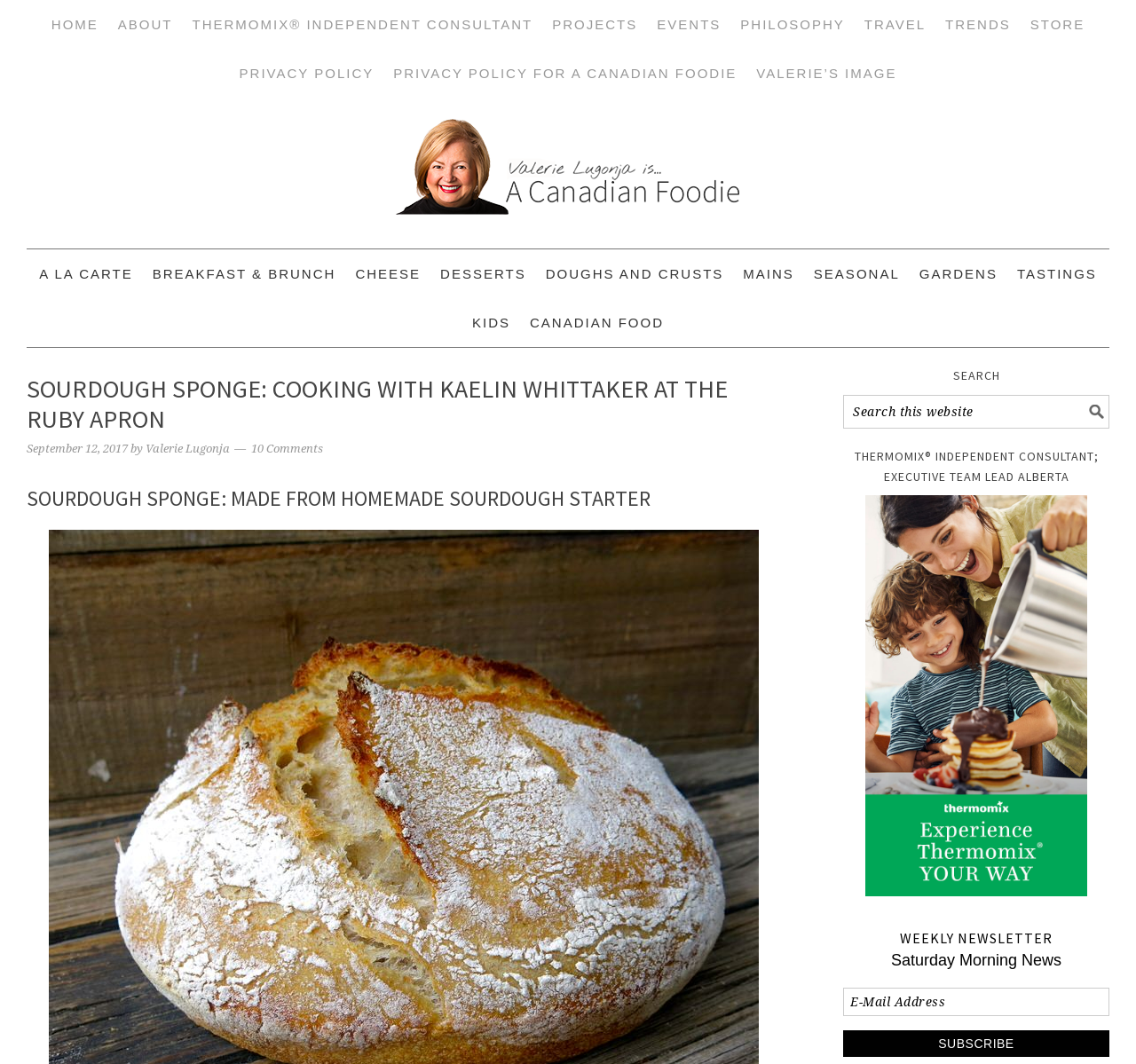Your task is to find and give the main heading text of the webpage.

SOURDOUGH SPONGE: COOKING WITH KAELIN WHITTAKER AT THE RUBY APRON